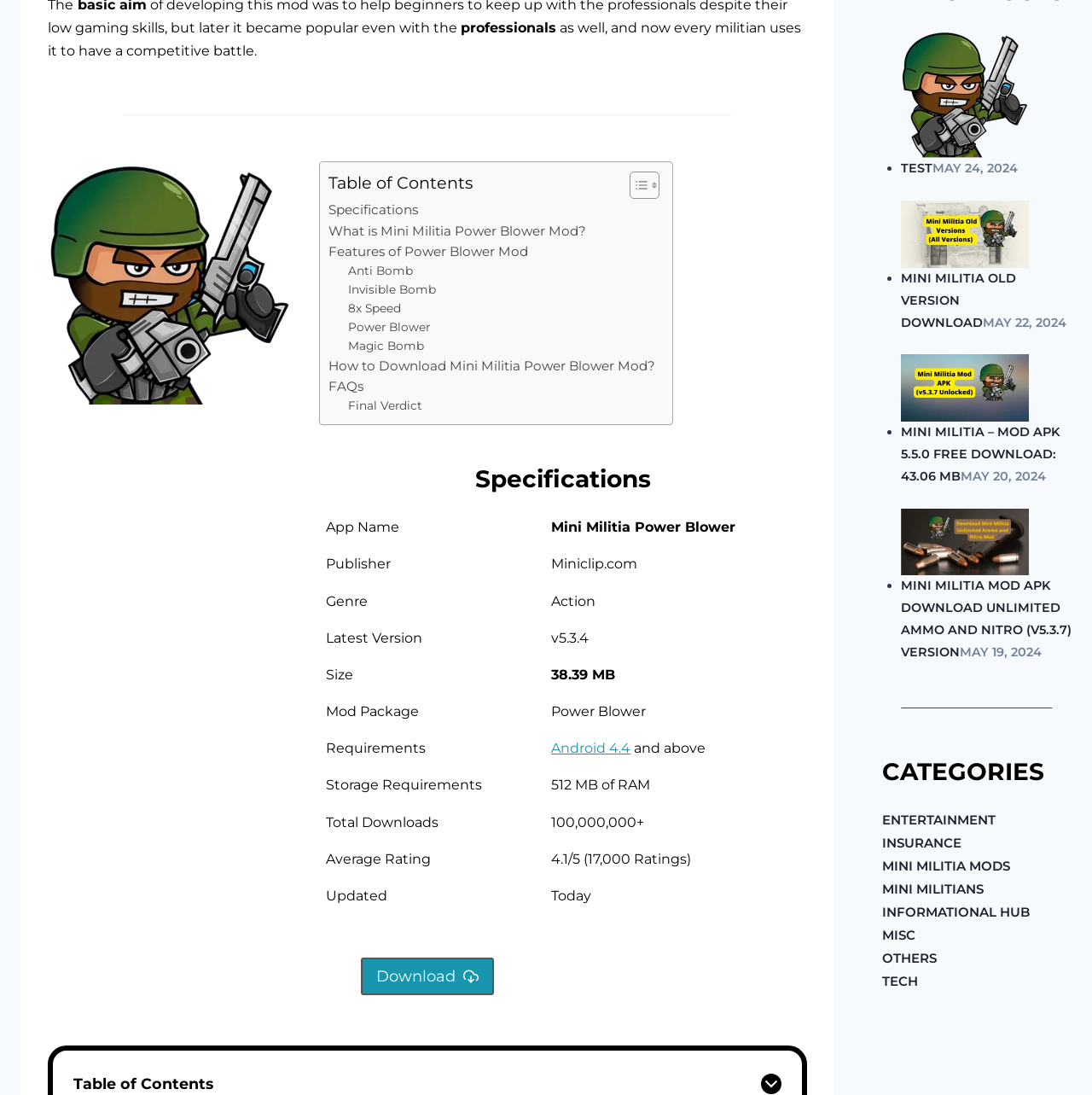Please find the bounding box coordinates in the format (top-left x, top-left y, bottom-right x, bottom-right y) for the given element description. Ensure the coordinates are floating point numbers between 0 and 1. Description: Magic Bomb

[0.319, 0.308, 0.388, 0.325]